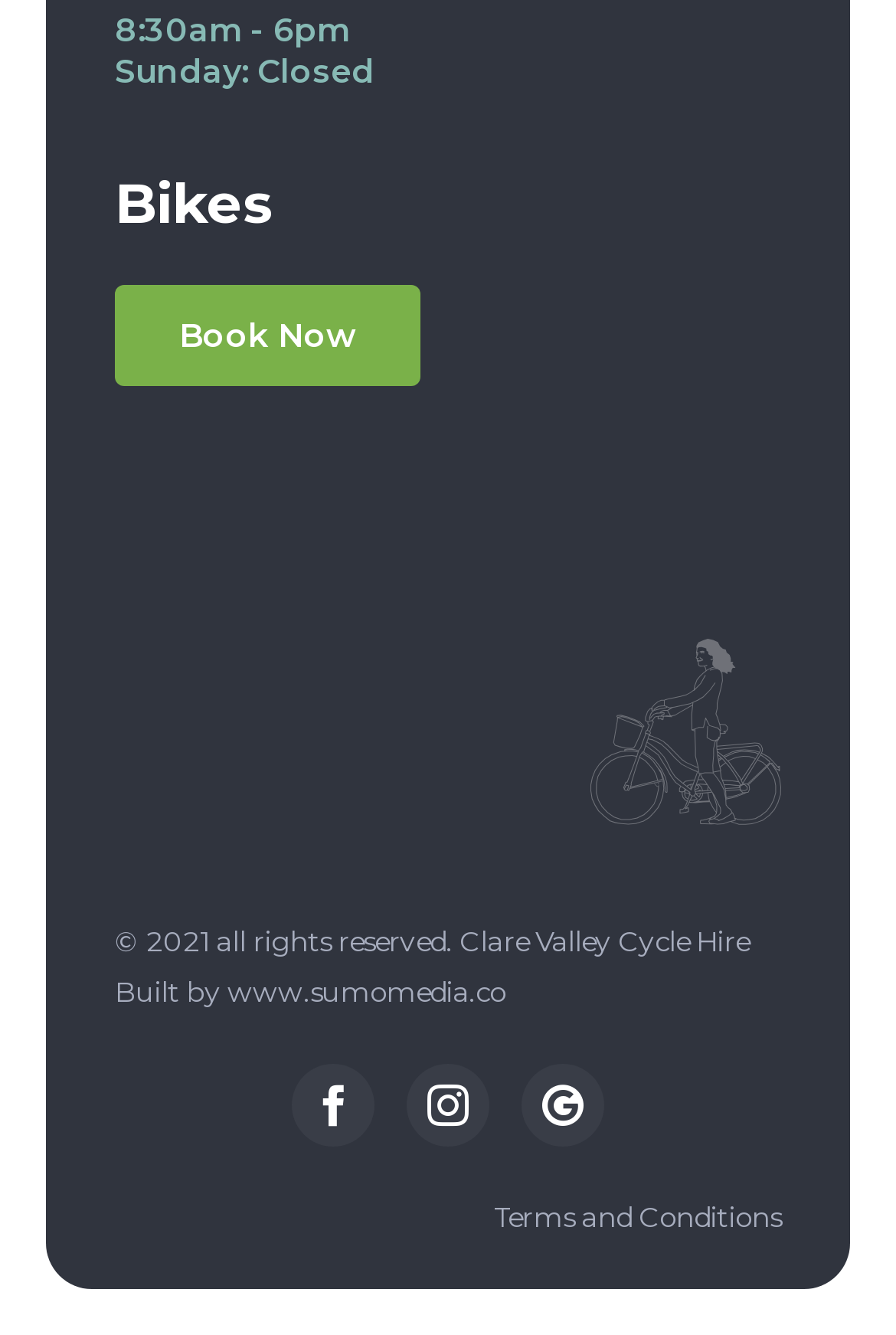Using the description "Book Now", predict the bounding box of the relevant HTML element.

[0.128, 0.214, 0.469, 0.289]